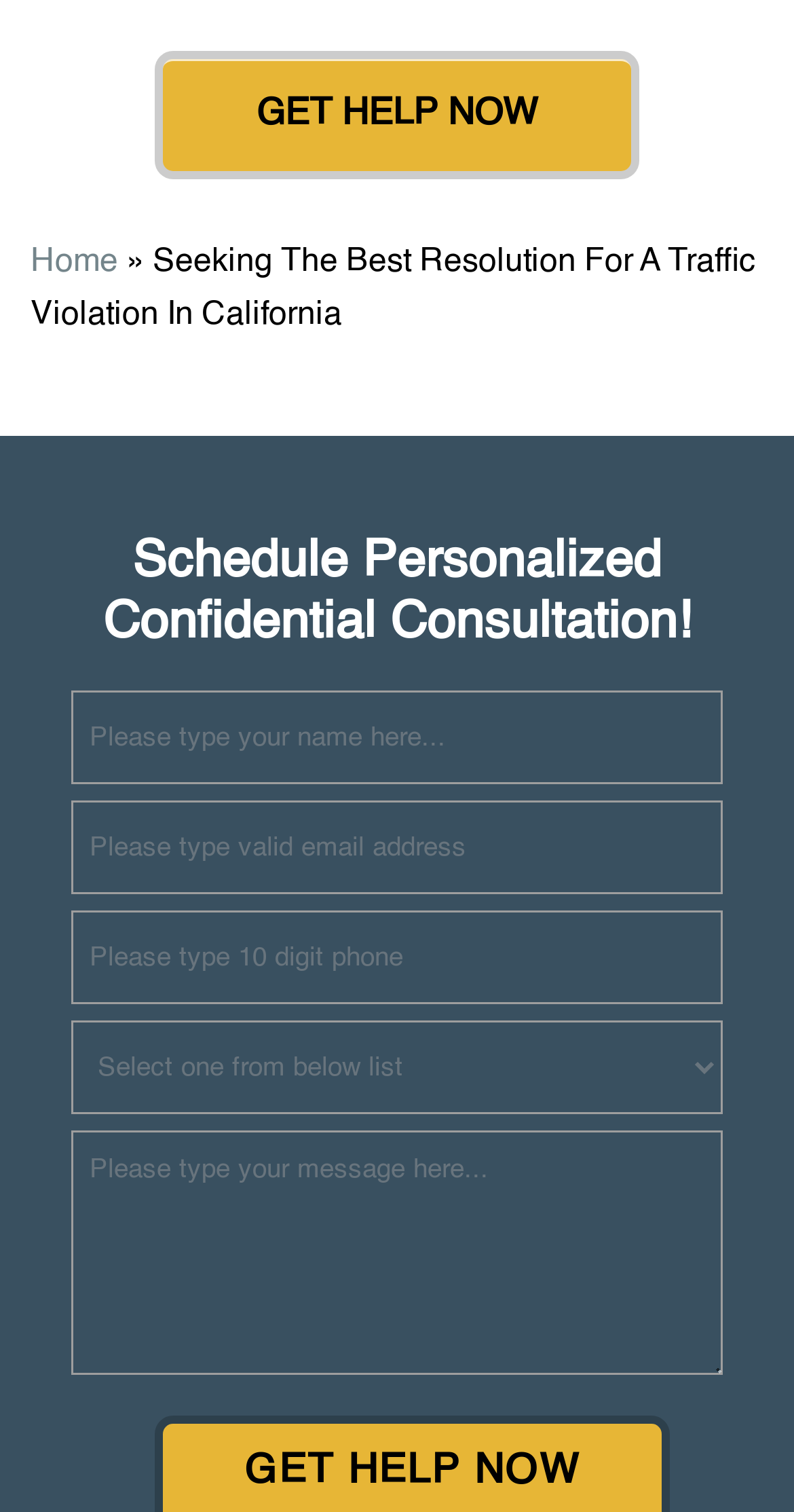Provide a one-word or short-phrase response to the question:
What is the text of the heading on the webpage?

Schedule Personalized Confidential Consultation!